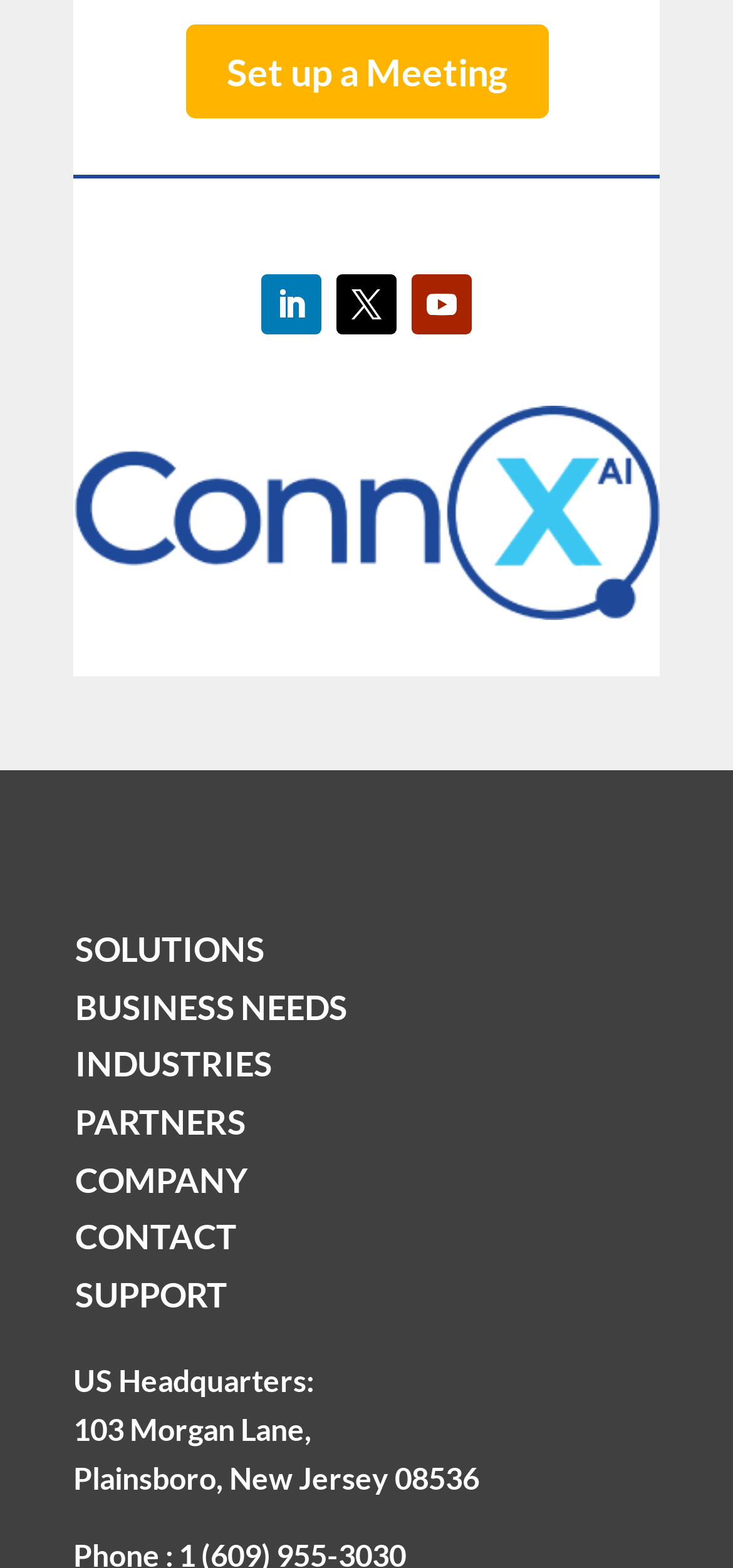Can you find the bounding box coordinates for the element that needs to be clicked to execute this instruction: "Contact US"? The coordinates should be given as four float numbers between 0 and 1, i.e., [left, top, right, bottom].

[0.103, 0.775, 0.323, 0.802]